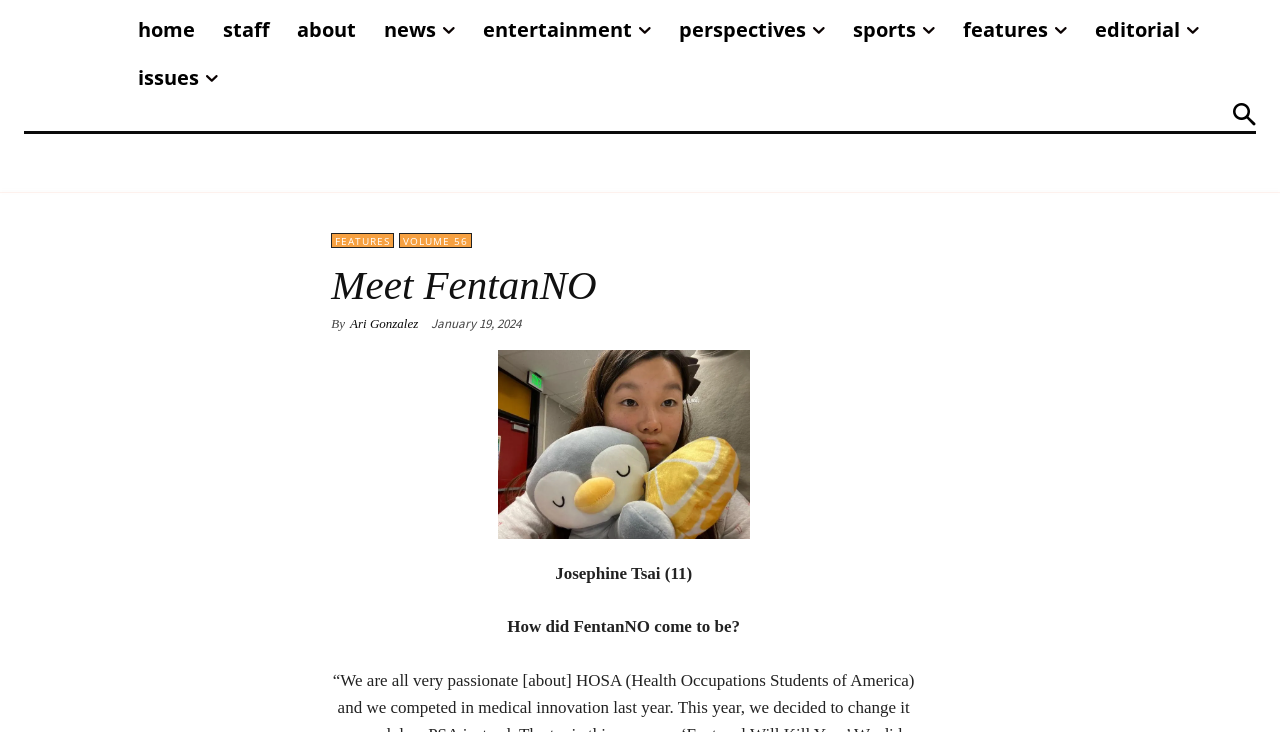Can you provide the bounding box coordinates for the element that should be clicked to implement the instruction: "read the article by Ari Gonzalez"?

[0.273, 0.428, 0.327, 0.456]